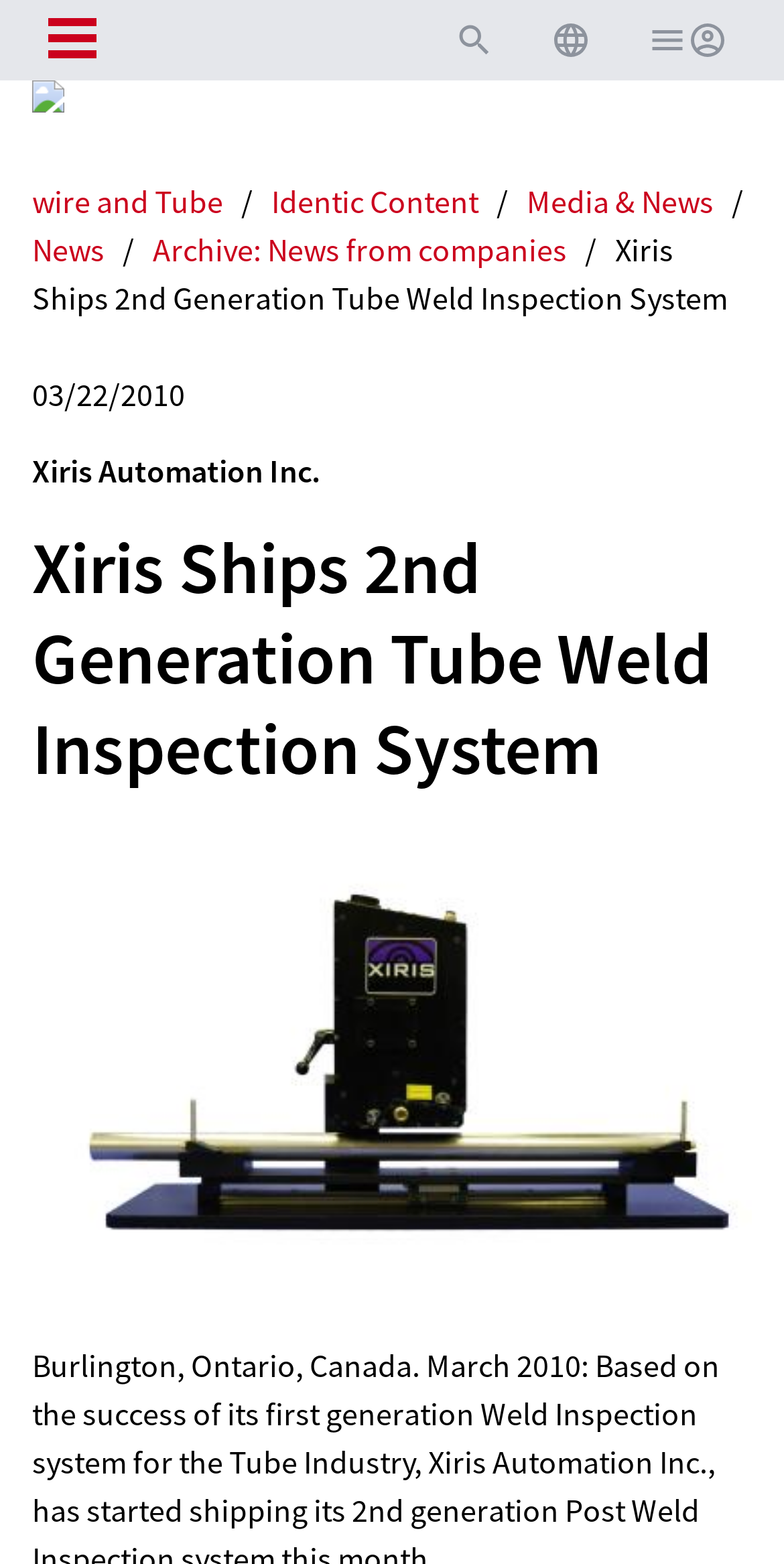What is the topic of the news article?
Answer briefly with a single word or phrase based on the image.

Tube Weld Inspection System